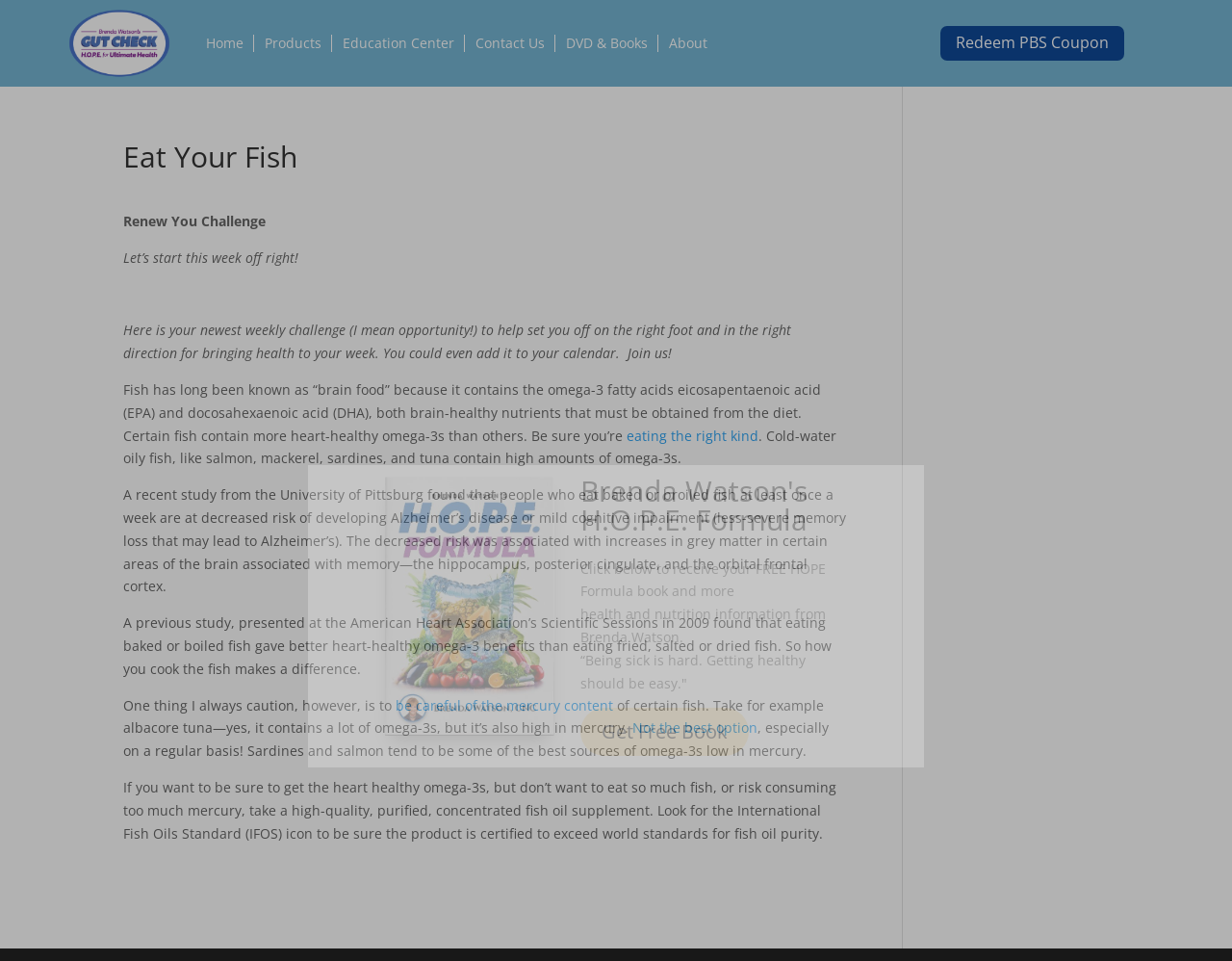Please provide a one-word or short phrase answer to the question:
What is the website's main topic?

Health and nutrition